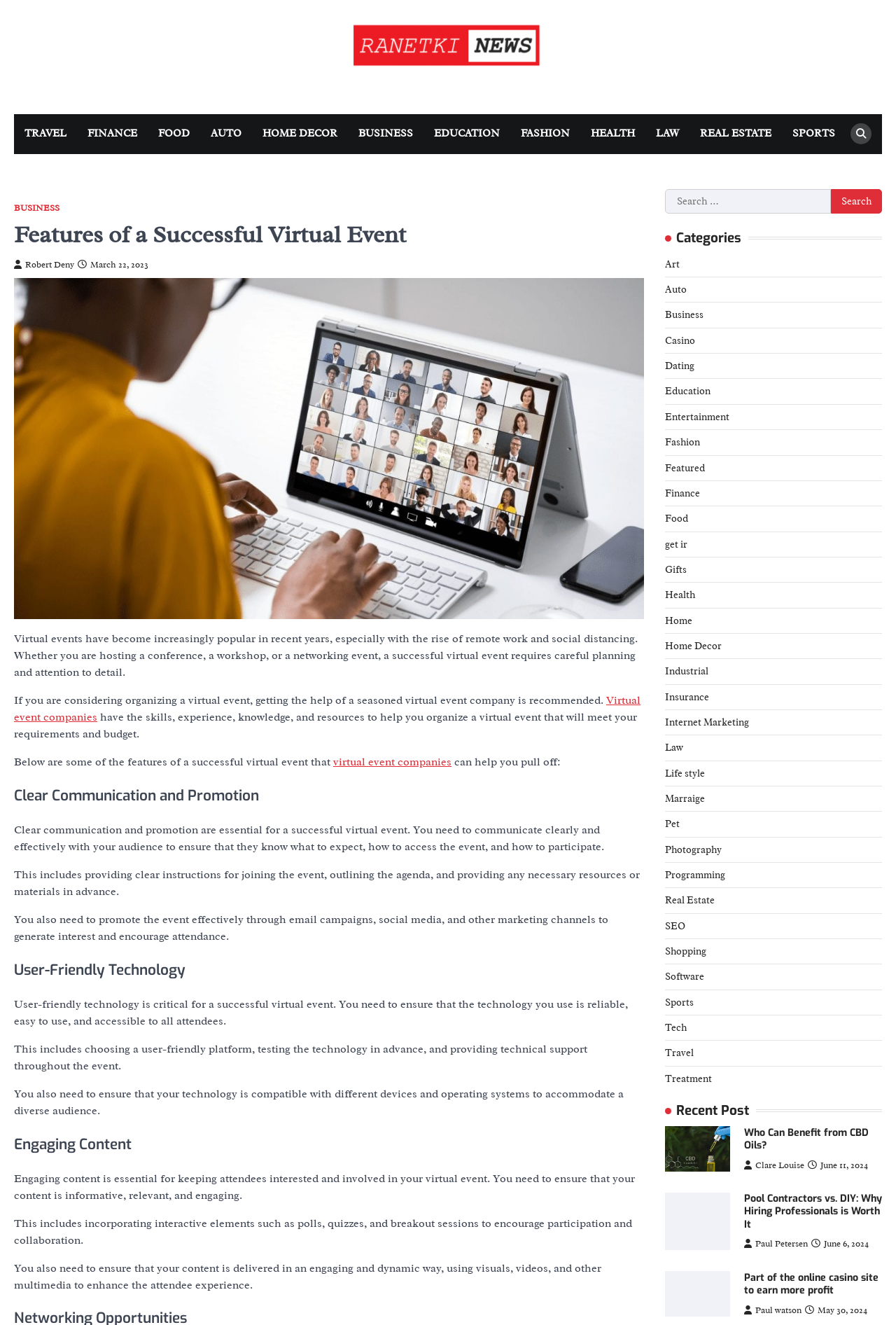Identify the bounding box coordinates for the element that needs to be clicked to fulfill this instruction: "Search for something". Provide the coordinates in the format of four float numbers between 0 and 1: [left, top, right, bottom].

[0.742, 0.142, 0.984, 0.161]